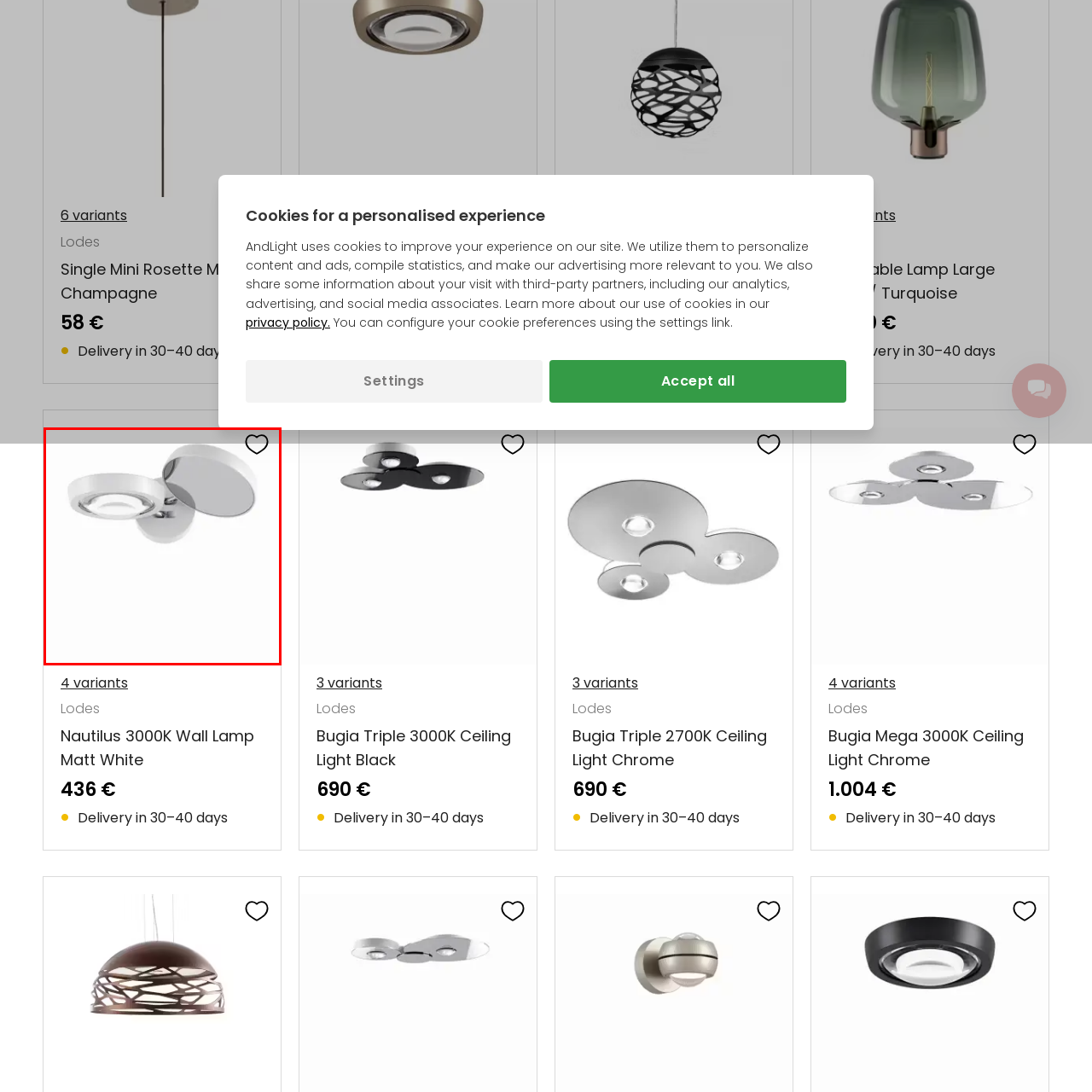How many variants of the lamp are available? Focus on the image highlighted by the red bounding box and respond with a single word or a brief phrase.

Four